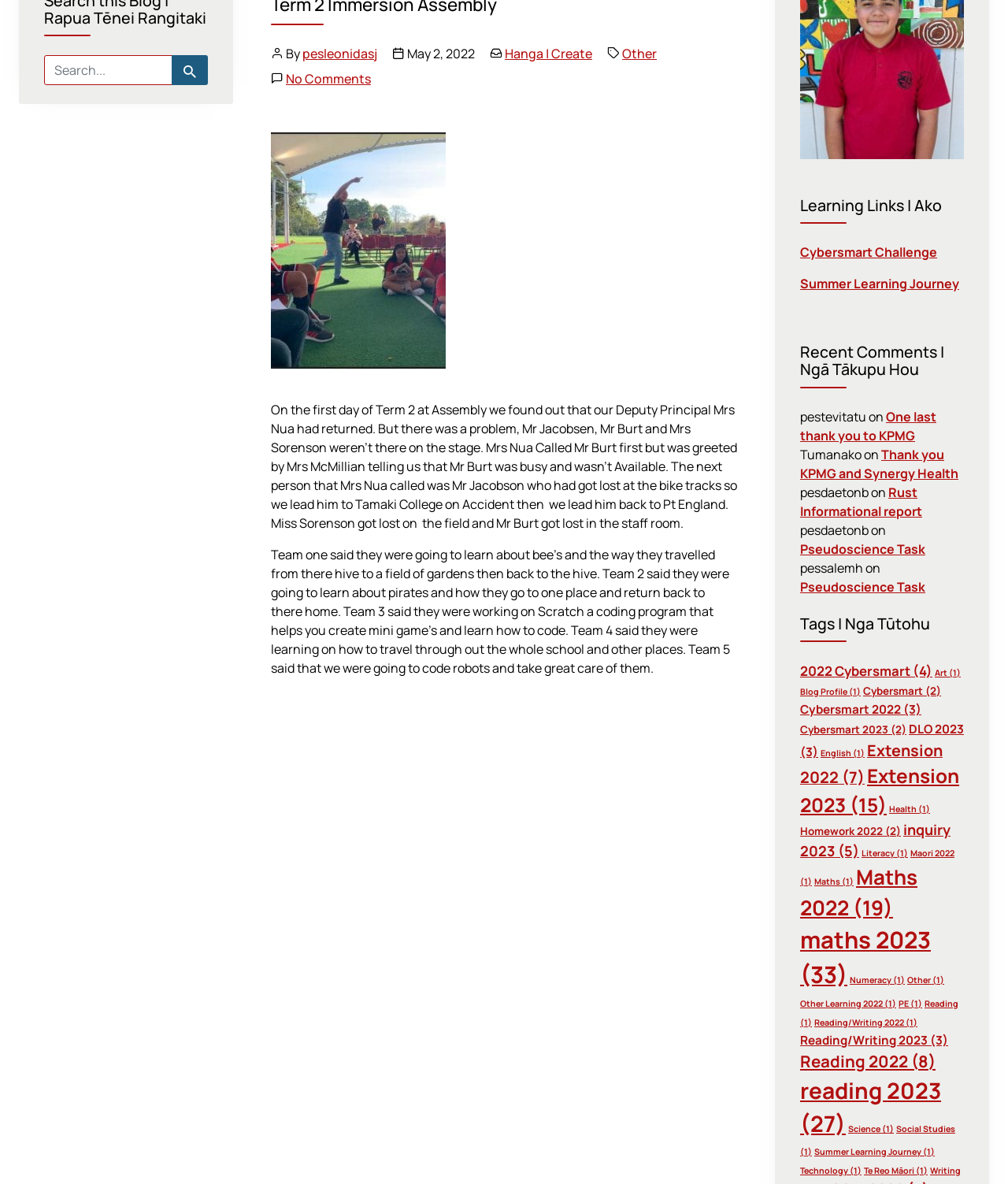Respond with a single word or short phrase to the following question: 
How many teams are mentioned in the blog post?

5